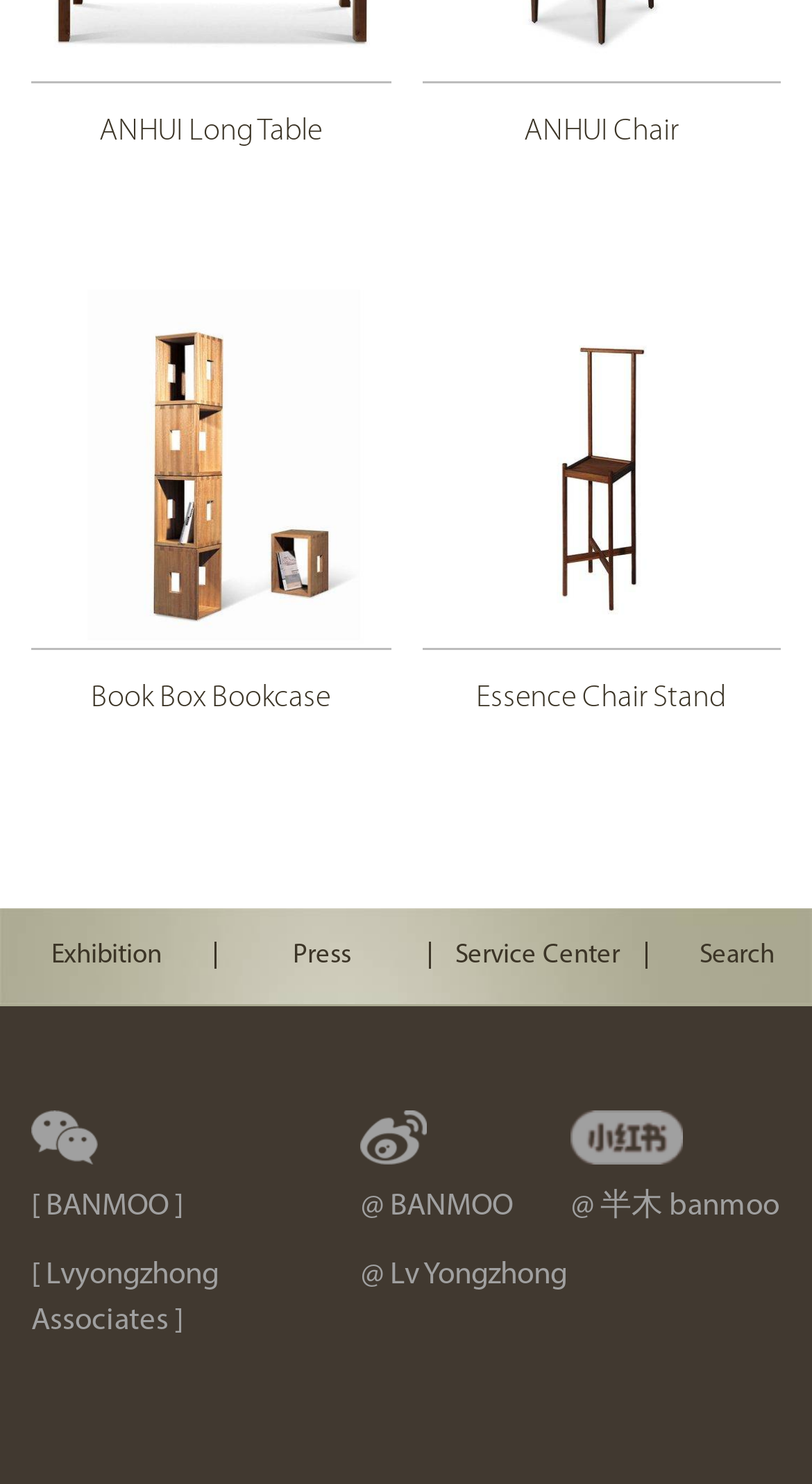Find the bounding box of the UI element described as: "[ Lvyongzhong Associates ]". The bounding box coordinates should be given as four float values between 0 and 1, i.e., [left, top, right, bottom].

[0.038, 0.849, 0.269, 0.902]